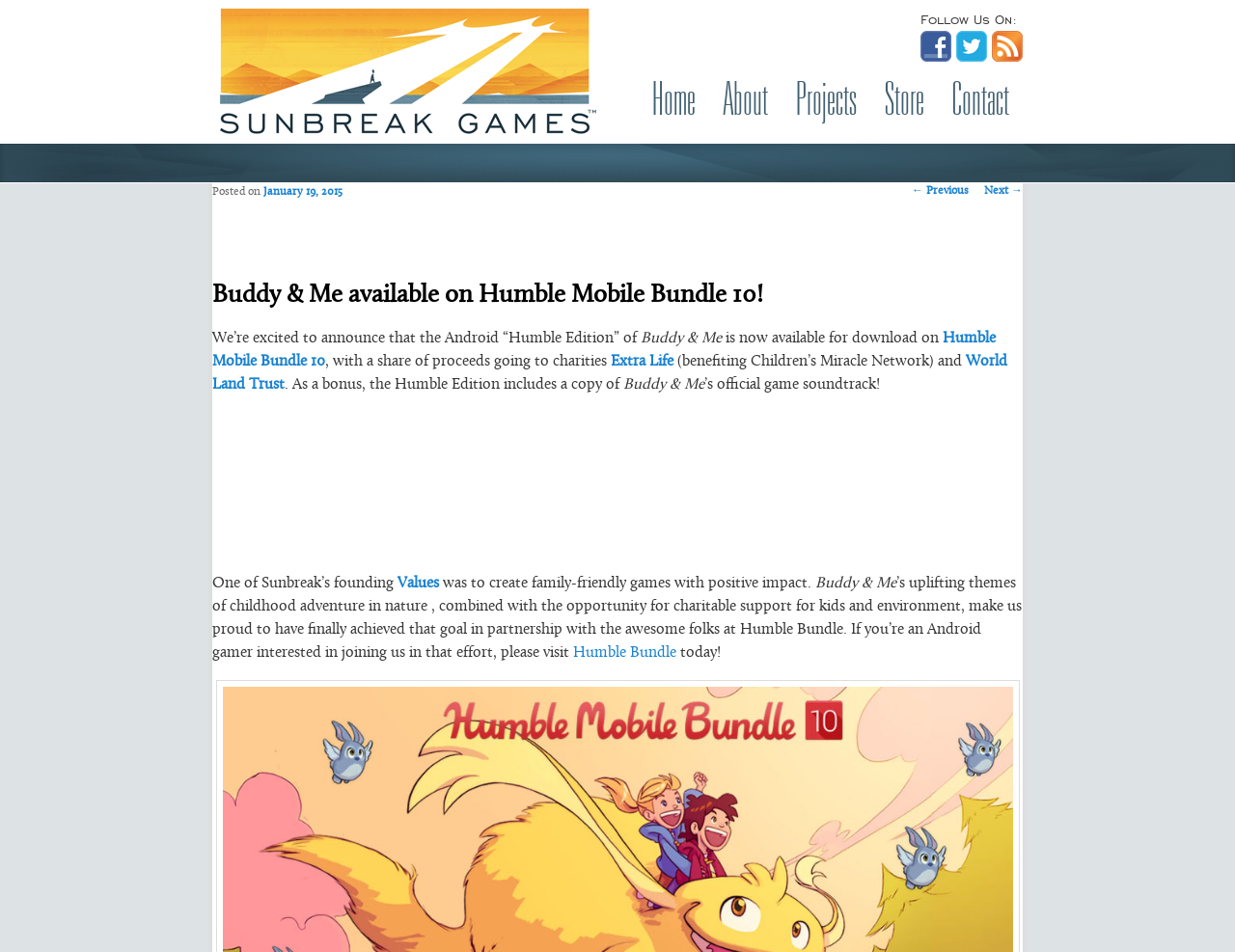Determine and generate the text content of the webpage's headline.

Follow Us On: